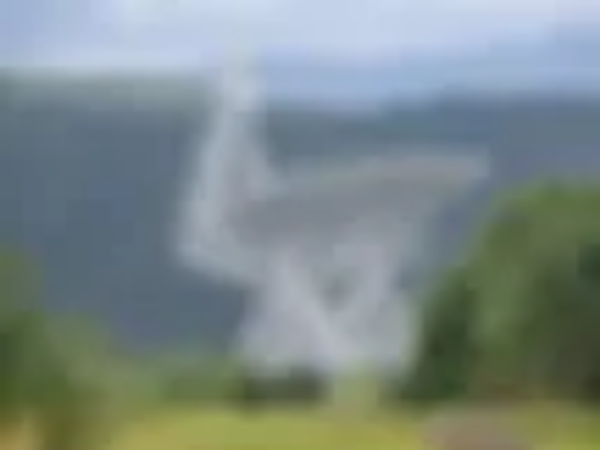What type of radiation can be studied using the Green Bank Radio Telescope?
Answer the question using a single word or phrase, according to the image.

Cosmic microwave background radiation